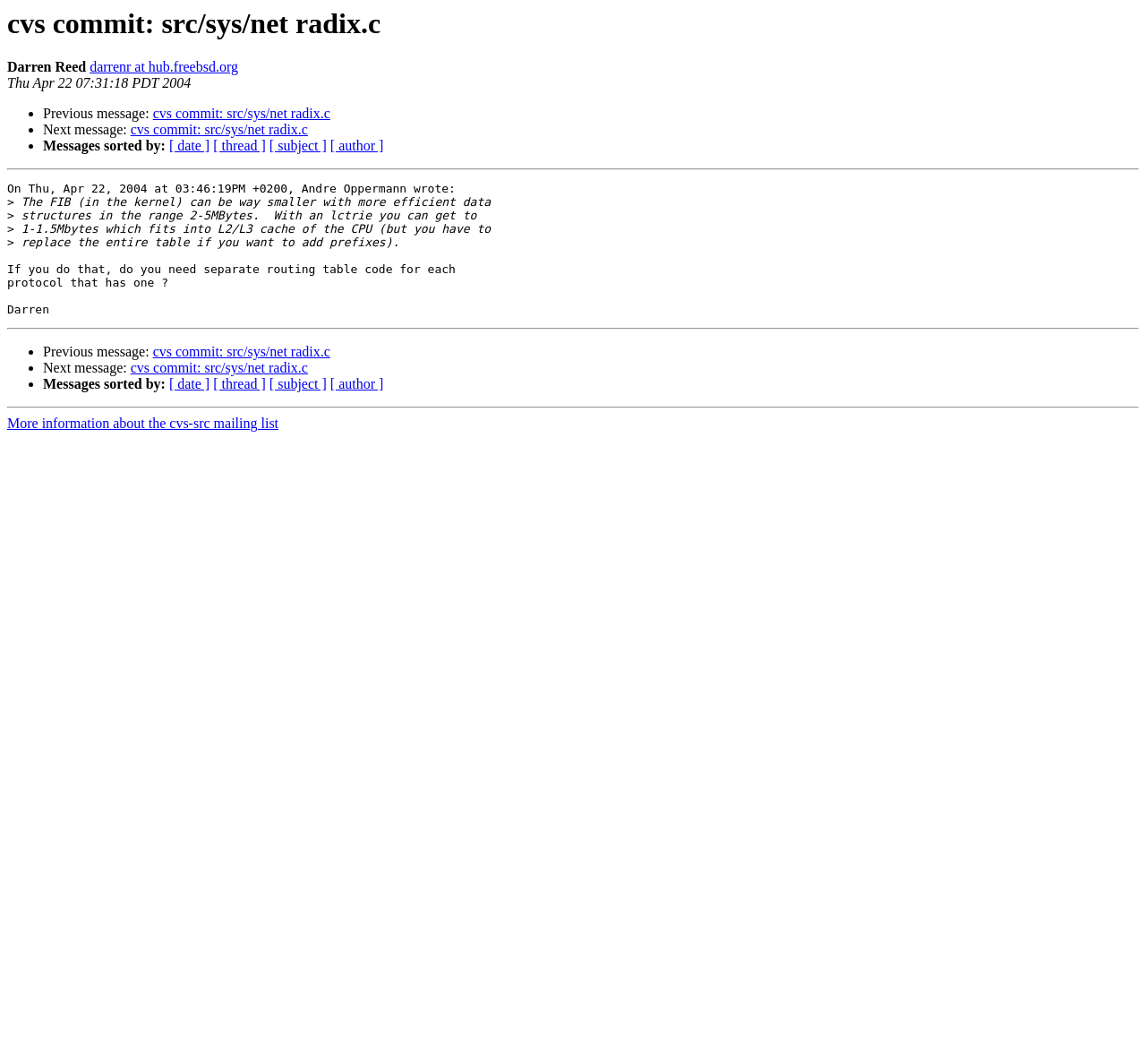Using the given element description, provide the bounding box coordinates (top-left x, top-left y, bottom-right x, bottom-right y) for the corresponding UI element in the screenshot: [ thread ]

[0.186, 0.354, 0.232, 0.368]